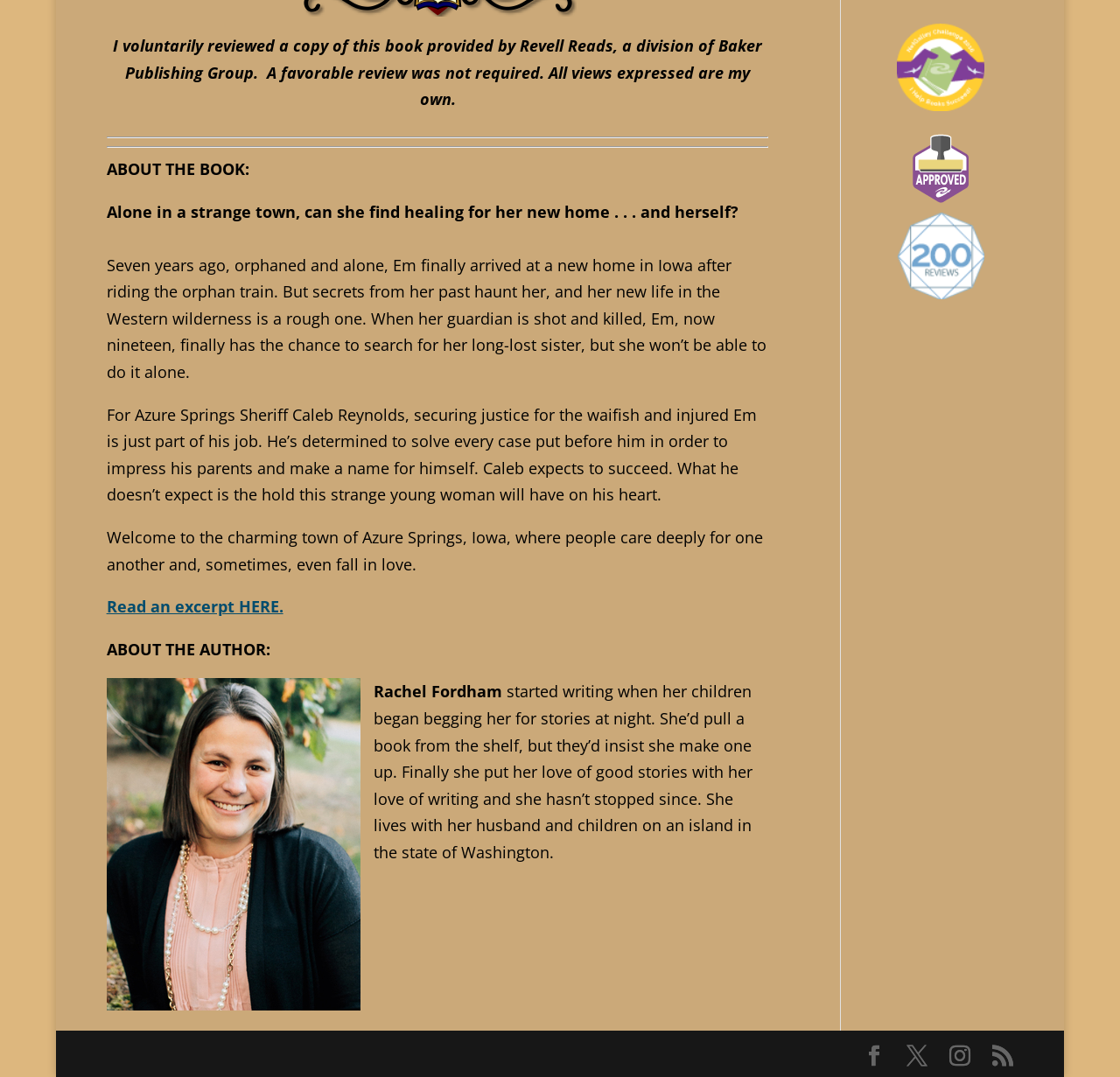Consider the image and give a detailed and elaborate answer to the question: 
What is the purpose of the sheriff in the story?

According to the text, the sheriff Caleb Reynolds is determined to solve every case put before him, including securing justice for Em, which suggests that his primary purpose in the story is to maintain law and order.